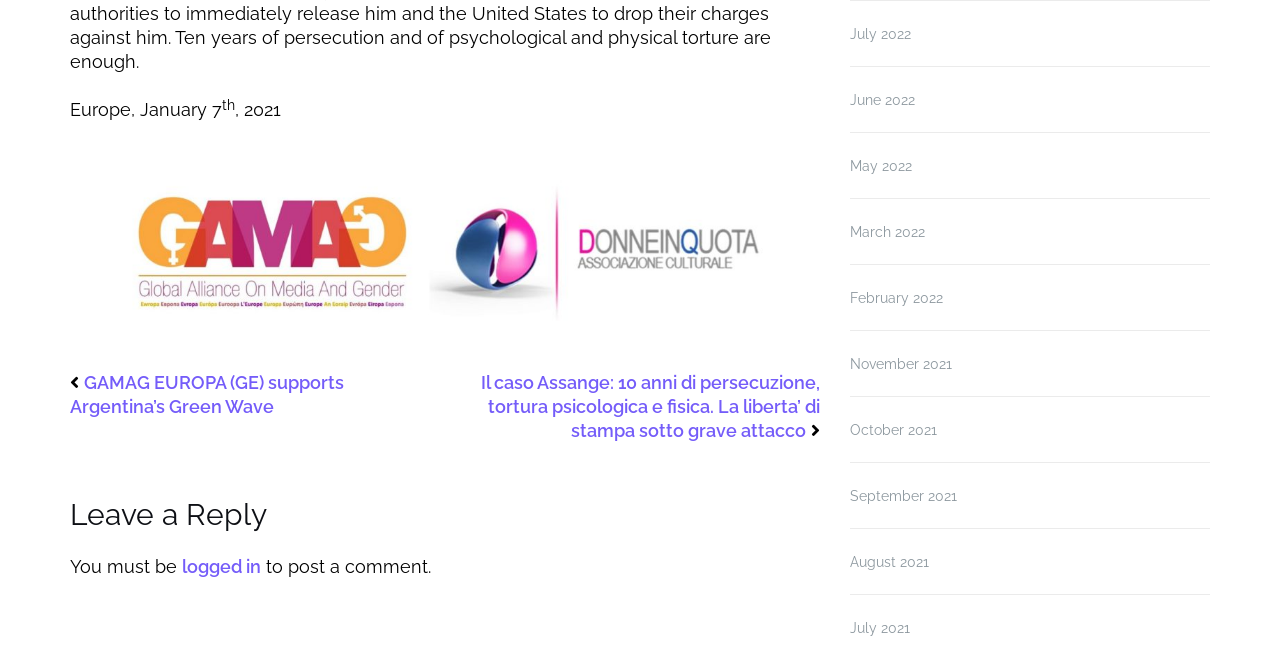Please predict the bounding box coordinates of the element's region where a click is necessary to complete the following instruction: "Click on the link to read about GAMAG EUROPA’s support for Argentina’s Green Wave". The coordinates should be represented by four float numbers between 0 and 1, i.e., [left, top, right, bottom].

[0.055, 0.573, 0.269, 0.642]